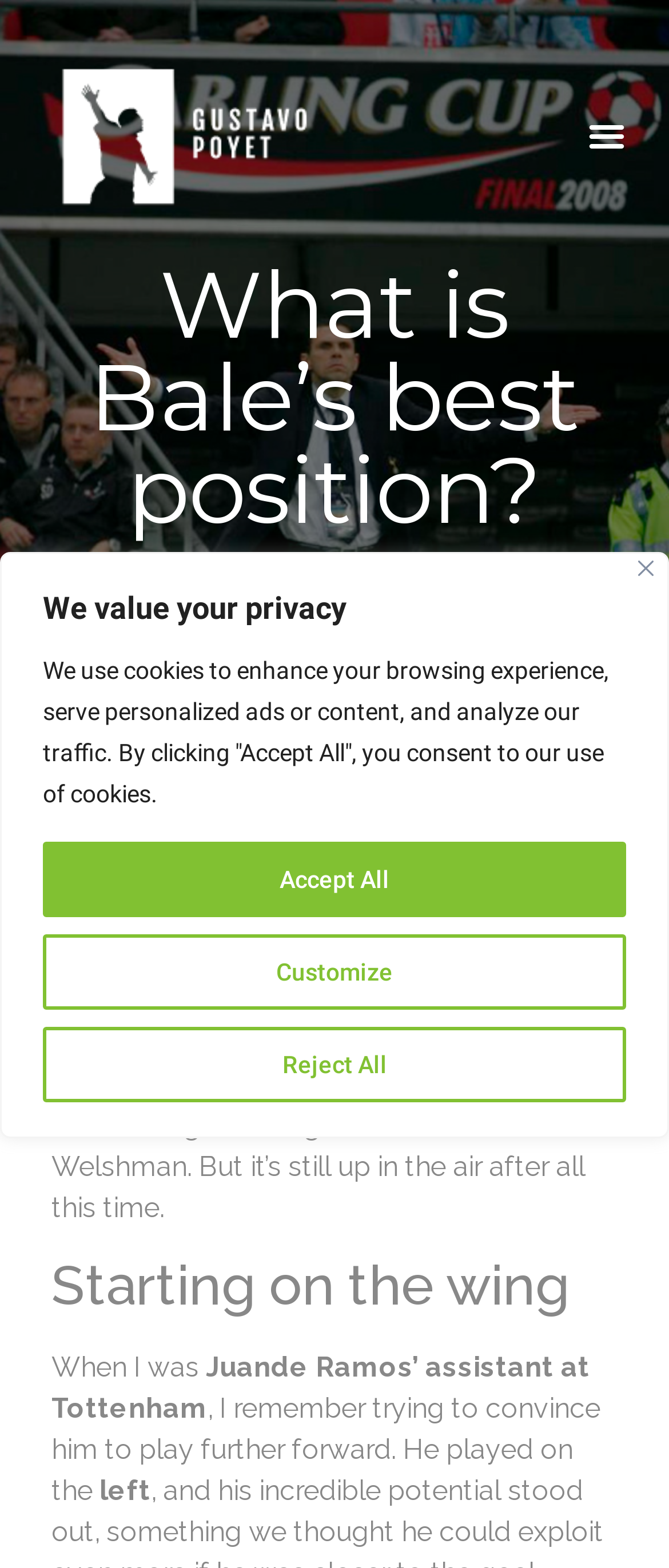Create an elaborate caption for the webpage.

This webpage is an article discussing Gareth Bale's best position on the soccer field. At the top of the page, there is a privacy notice with a "Close" button on the right side, which is accompanied by a brief description of the website's use of cookies. Below the privacy notice, there is a heading that reads "What is Bale's best position?" in large font.

The main content of the article starts with a paragraph that spans across the top half of the page, discussing the ongoing debate about Gareth Bale's best position despite his achievements. The text is divided into several lines, with the first line starting with "The fact that we are still" and the last line ending with "under his belt, it seems bizarre that there is still debate surrounding how to get the most out of the Welshman."

Below this paragraph, there is a heading that reads "Starting on the wing" in a slightly smaller font. The following paragraph is an anecdote from the author's experience as Juande Ramos' assistant at Tottenham, where they tried to convince Gareth Bale to play further forward. The text is again divided into several lines, with the last line mentioning that Bale played on the left.

On the top-right corner of the page, there is a "Menu Toggle" button, and on the top-left corner, there is a link with no text.